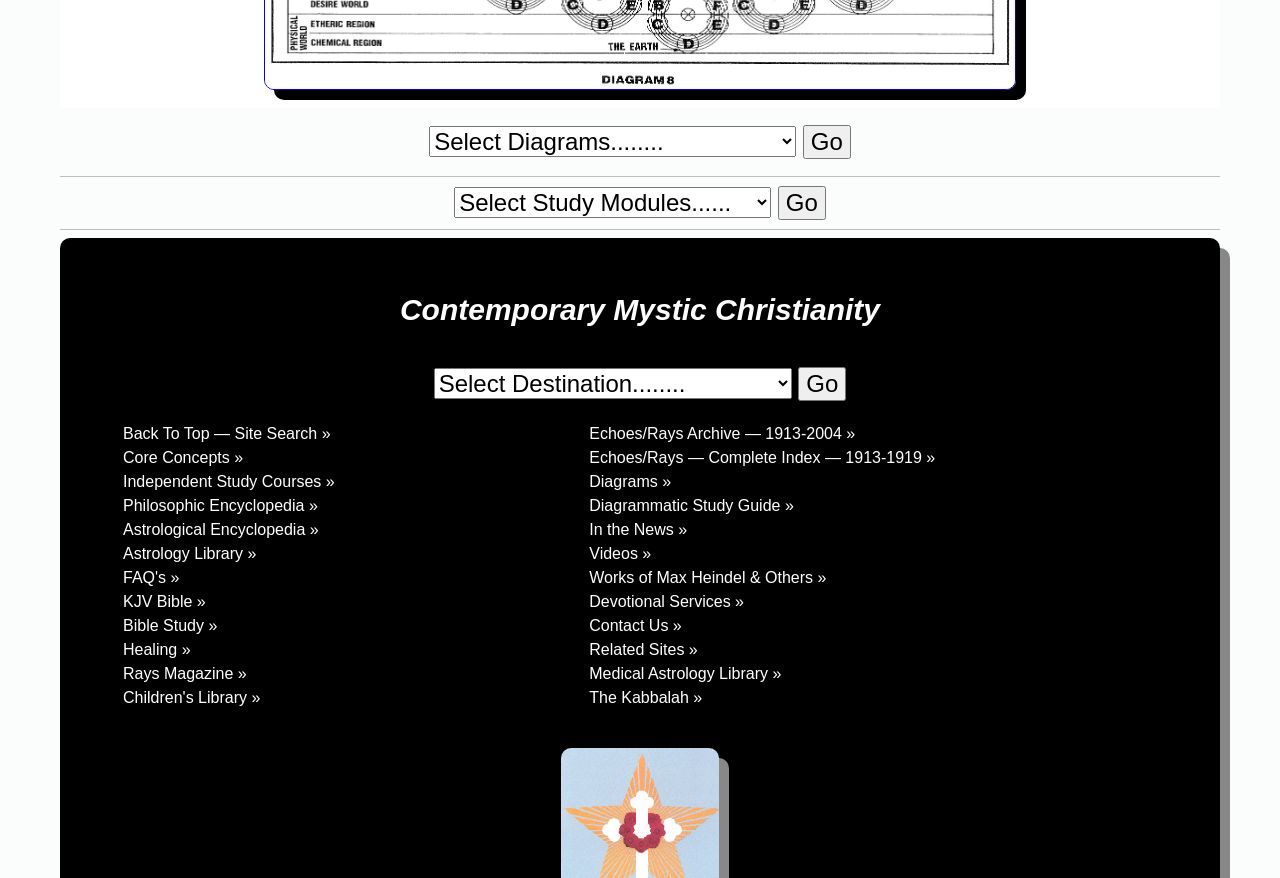Identify the bounding box coordinates of the element to click to follow this instruction: 'Select a destination'. Ensure the coordinates are four float values between 0 and 1, provided as [left, top, right, bottom].

[0.335, 0.143, 0.622, 0.178]